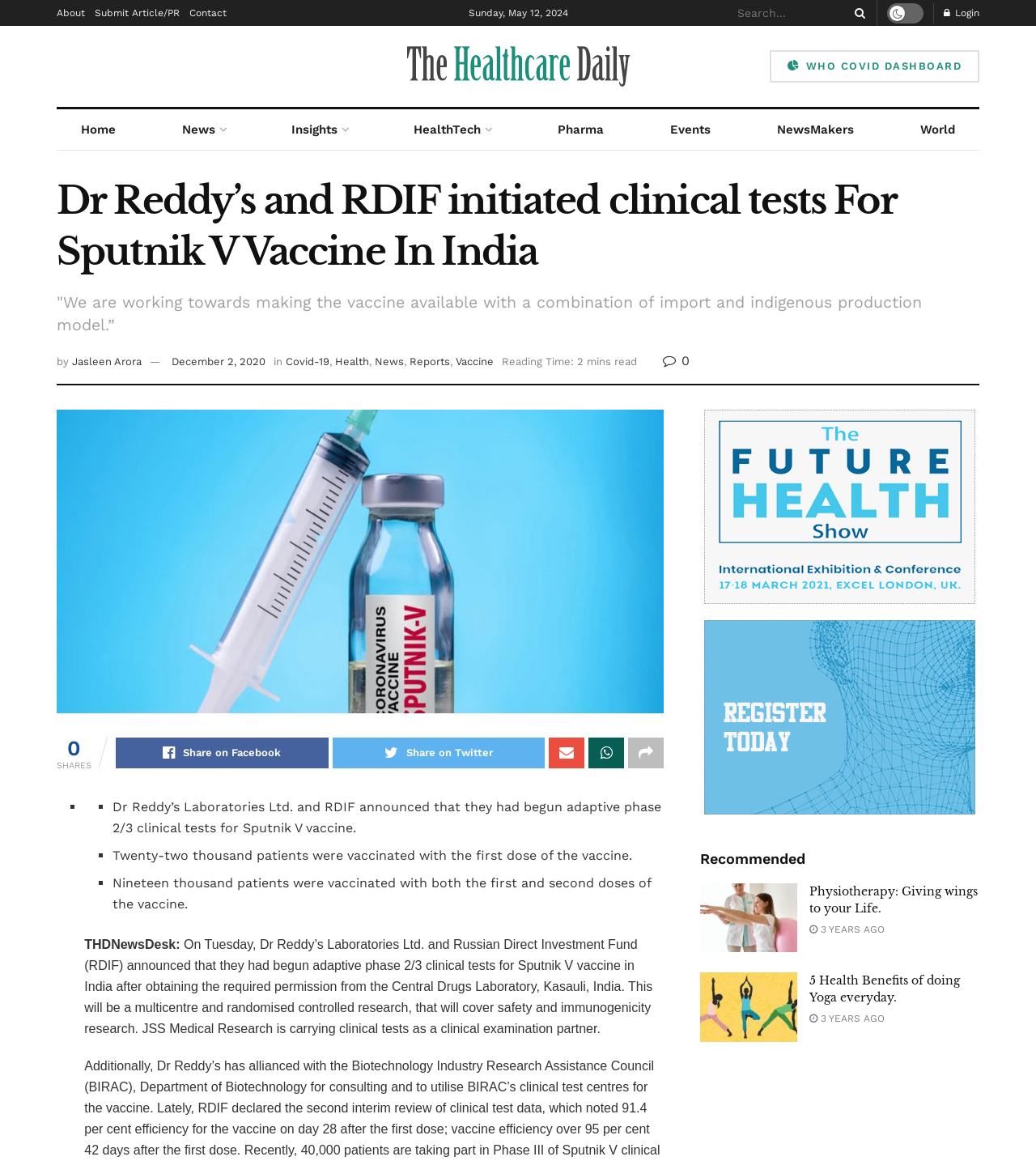What is the name of the vaccine being tested?
Respond to the question with a single word or phrase according to the image.

Sputnik V